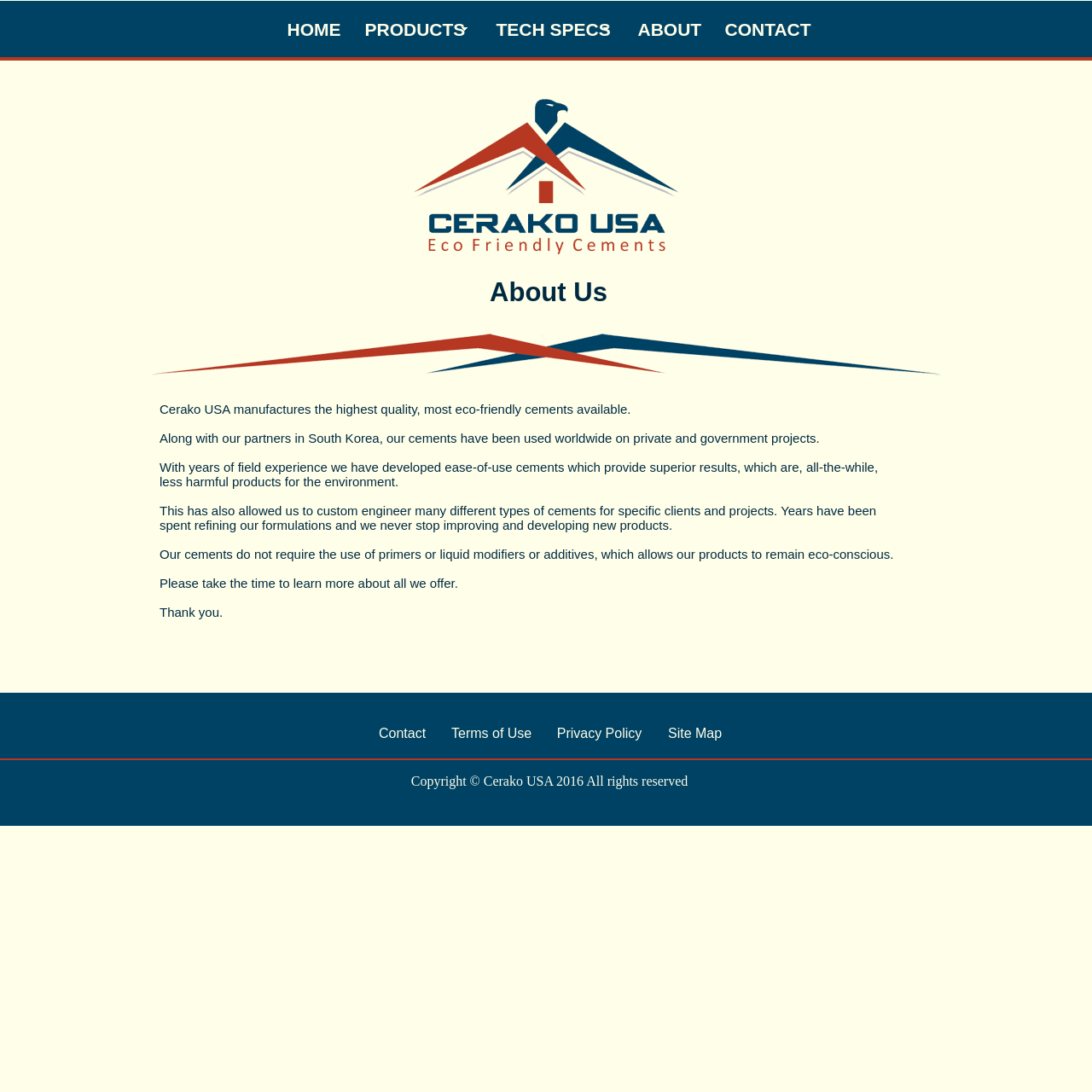Indicate the bounding box coordinates of the clickable region to achieve the following instruction: "View TECH SPECS."

[0.443, 0.008, 0.569, 0.045]